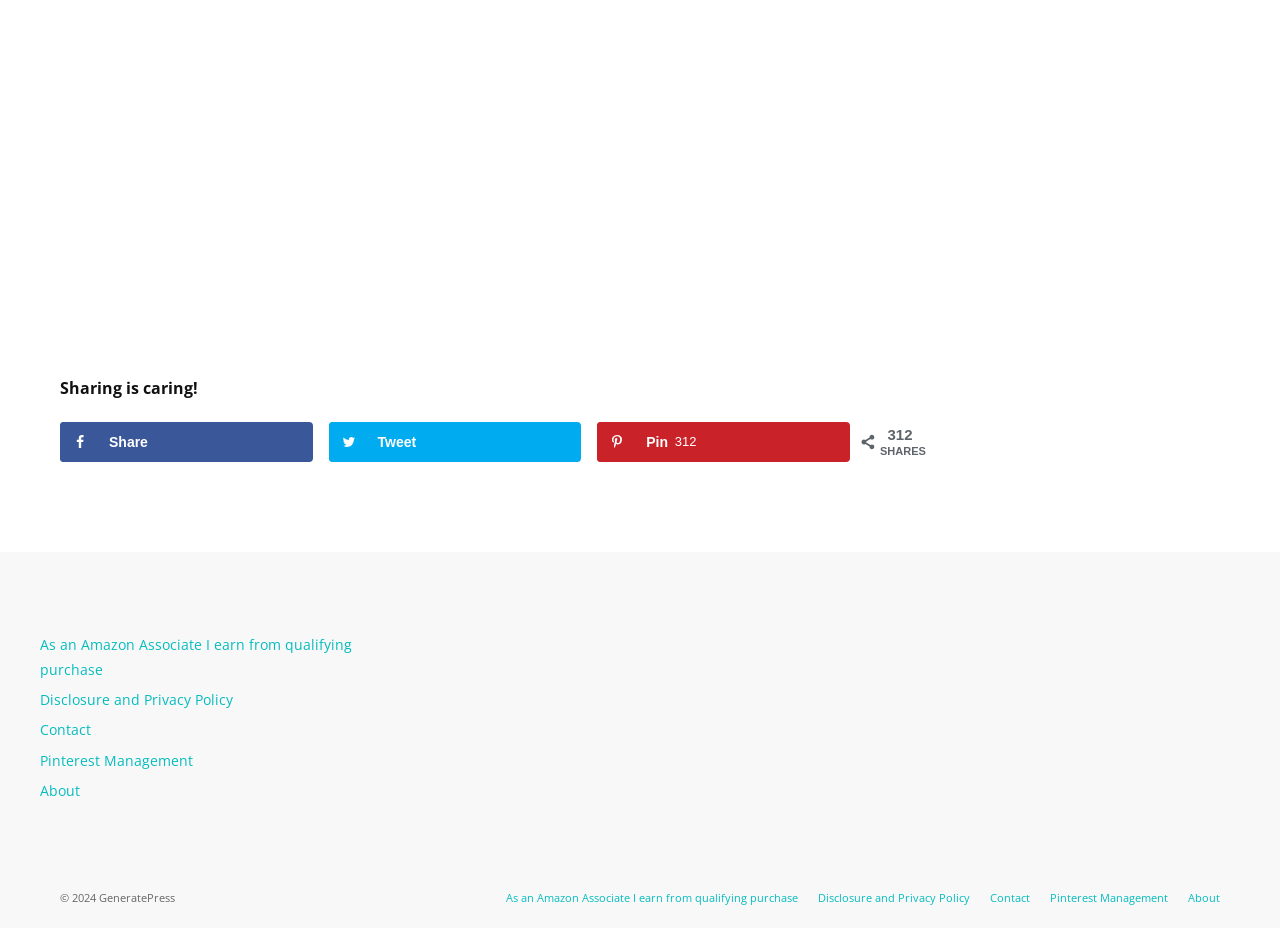Pinpoint the bounding box coordinates of the element you need to click to execute the following instruction: "Share on Twitter". The bounding box should be represented by four float numbers between 0 and 1, in the format [left, top, right, bottom].

[0.257, 0.455, 0.454, 0.498]